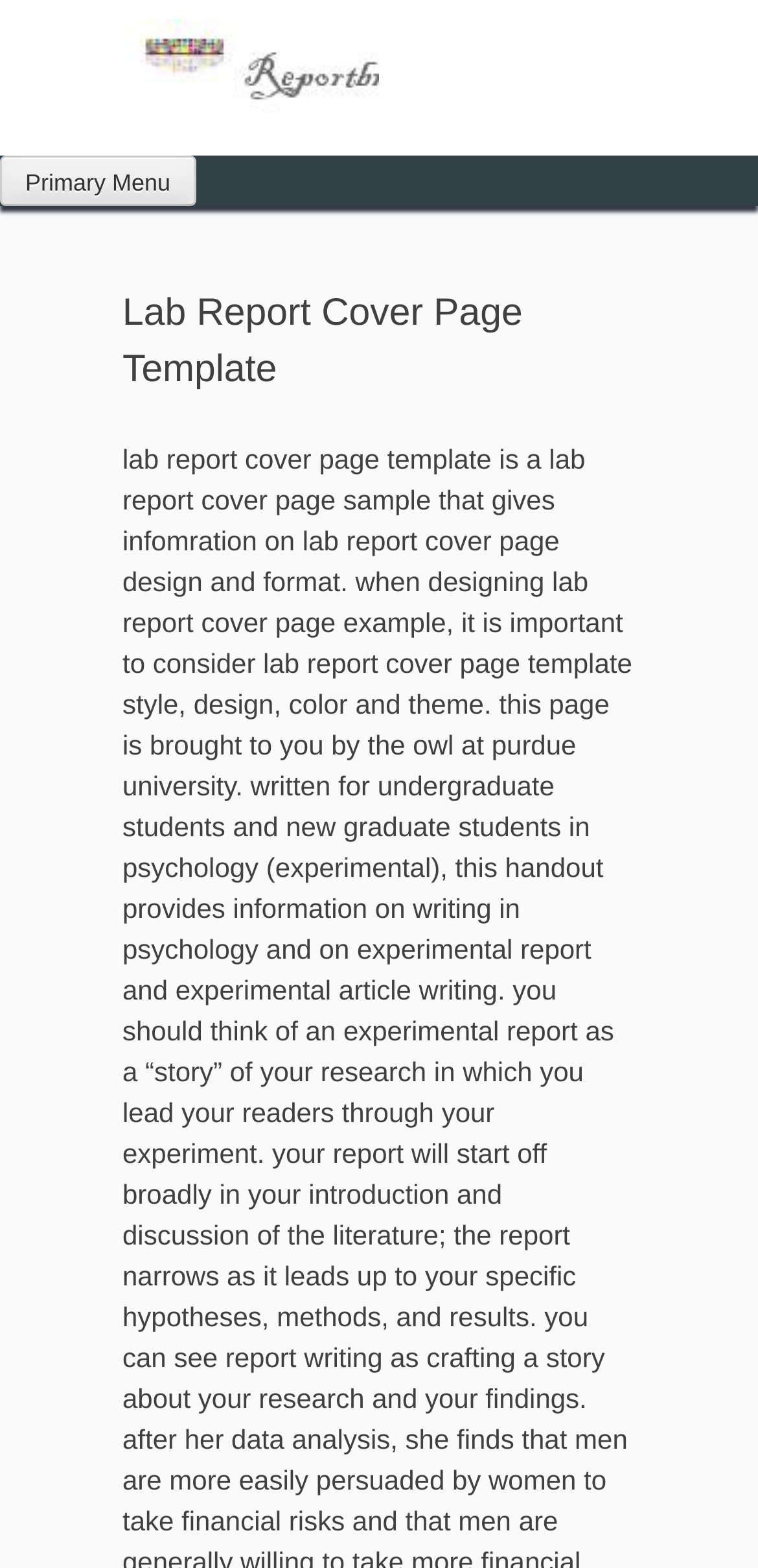Based on the element description "Primary Menu", predict the bounding box coordinates of the UI element.

[0.0, 0.099, 0.258, 0.131]